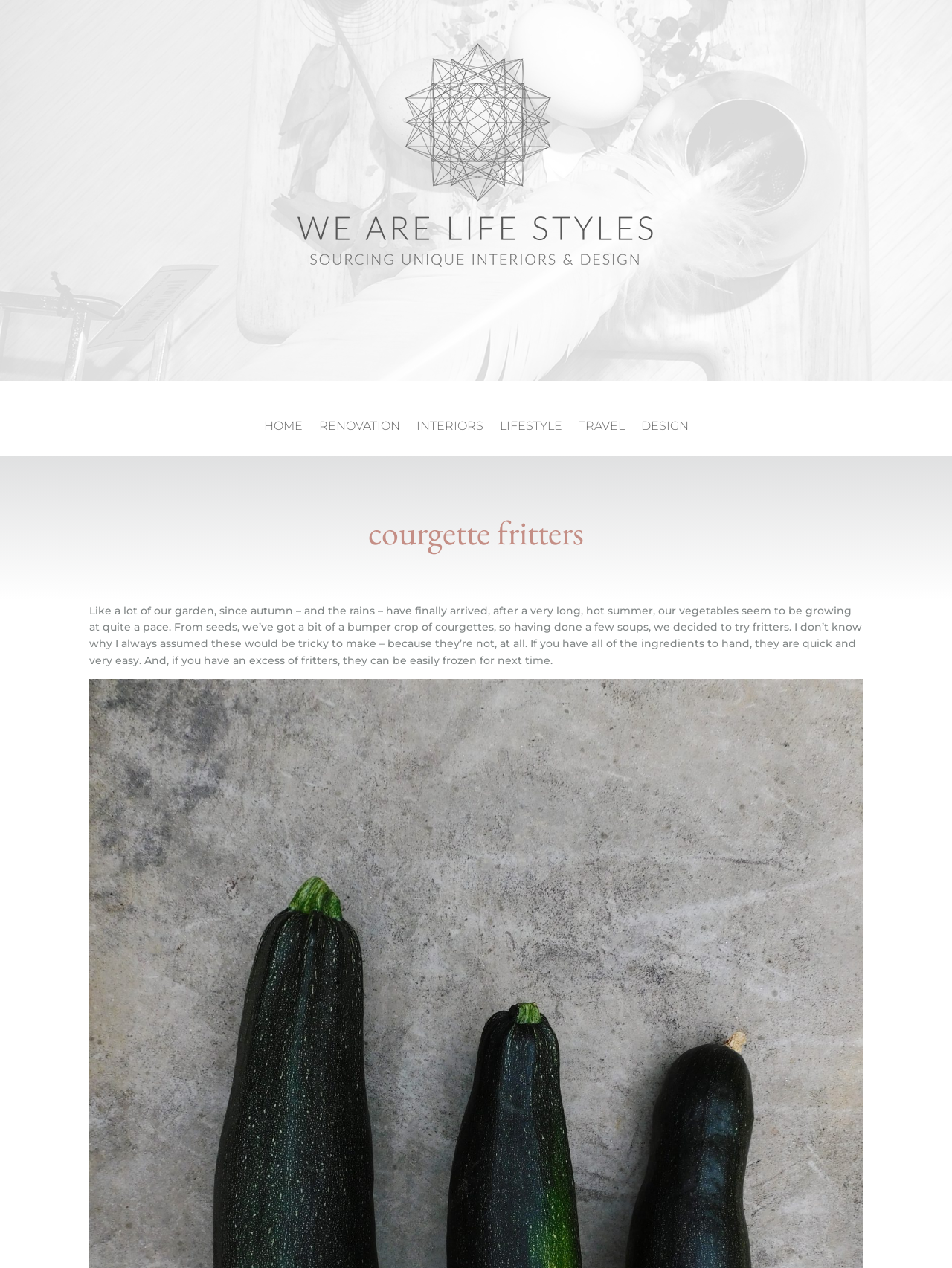How many main navigation links are there?
Give a one-word or short-phrase answer derived from the screenshot.

6